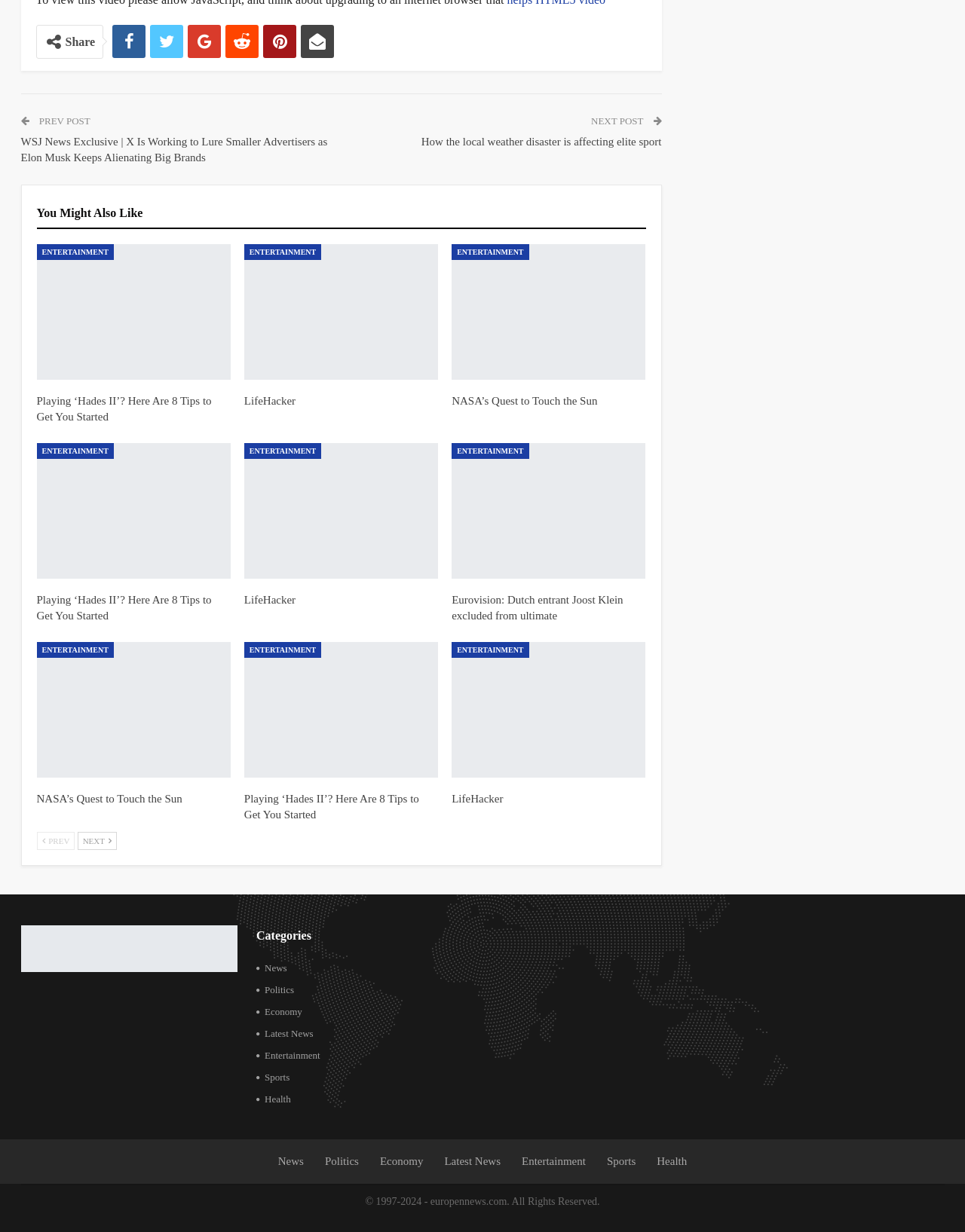Locate the bounding box for the described UI element: "Sports". Ensure the coordinates are four float numbers between 0 and 1, formatted as [left, top, right, bottom].

[0.266, 0.866, 0.49, 0.884]